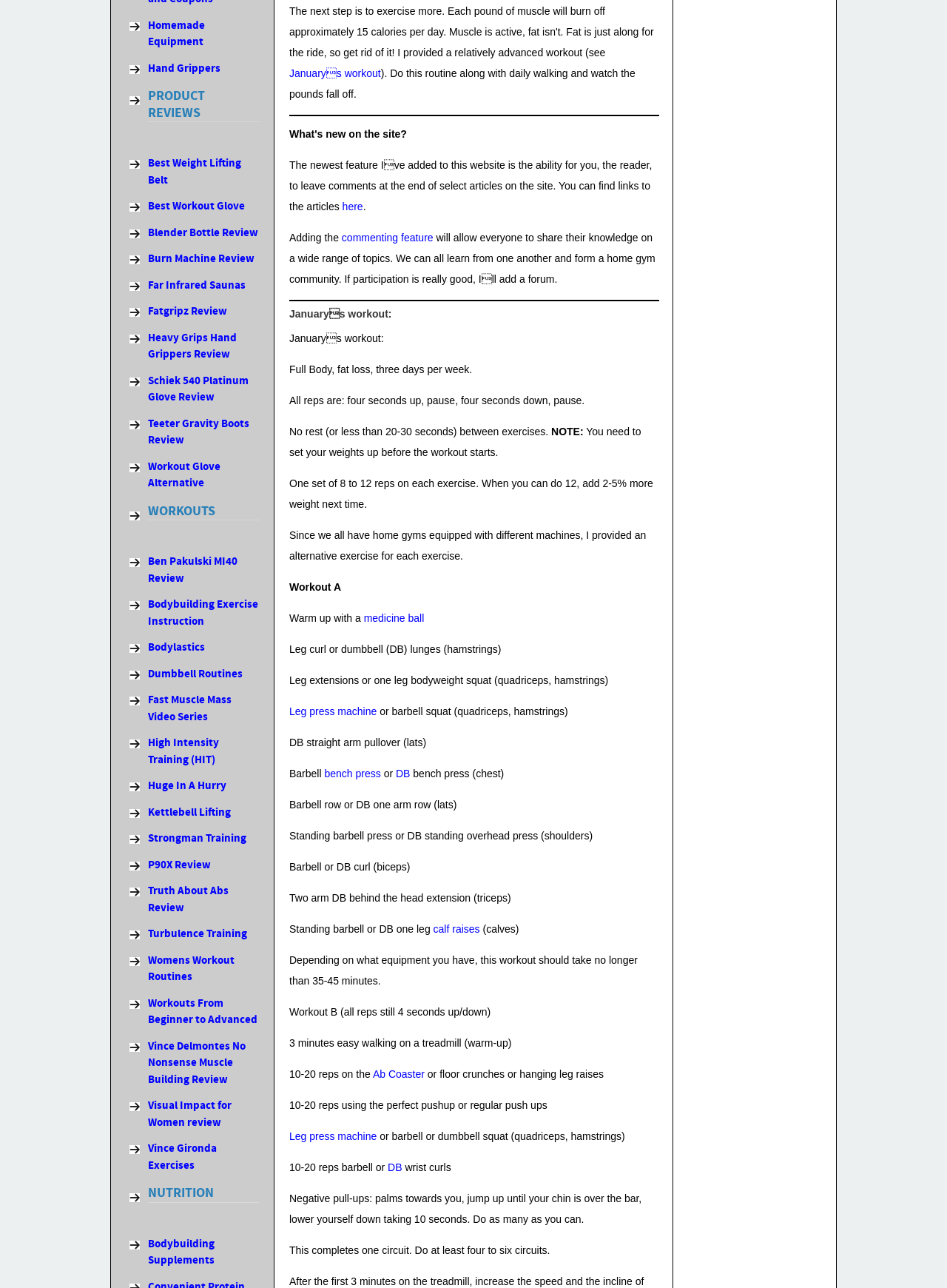Provide the bounding box coordinates of the UI element that matches the description: "commenting feature".

[0.361, 0.18, 0.457, 0.189]